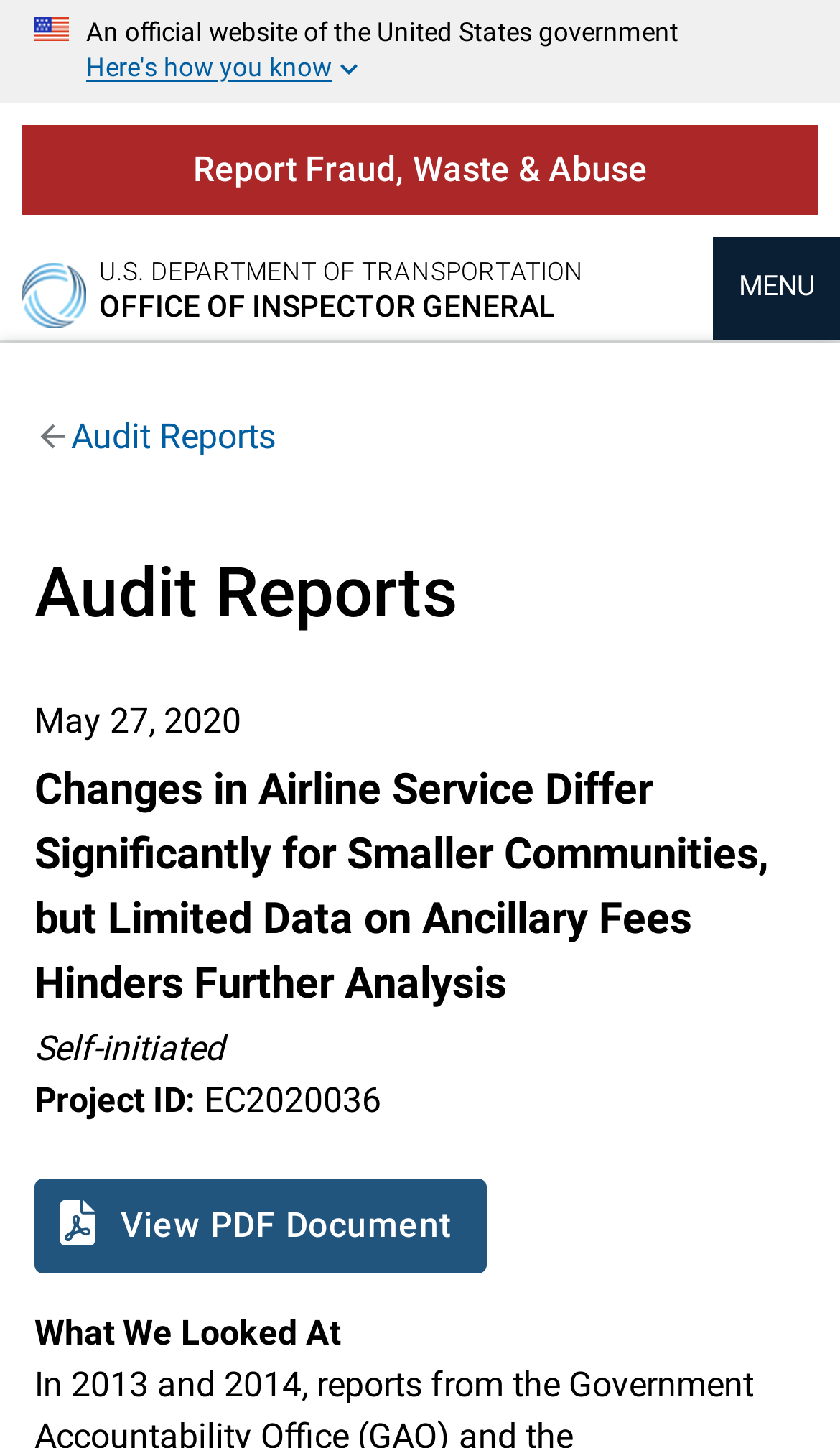Provide an in-depth caption for the elements present on the webpage.

This webpage is an official government website, specifically the Office of Inspector General of the U.S. Department of Transportation. At the top left corner, there is a U.S. flag image, accompanied by a text stating "An official website of the United States government". Next to it, there is a button labeled "Here's how you know" and a link to report fraud, waste, and abuse.

The top navigation bar has two links, "Home" with an icon of the U.S. Department of Transportation - Office of Inspector General logo, and another "Home" link with the text "U.S. DEPARTMENT OF TRANSPORTATION" and a heading "OFFICE OF INSPECTOR GENERAL". On the right side of the navigation bar, there is a "MENU" button.

Below the navigation bar, there is a breadcrumb navigation section with a link to "Audit Reports". The main content area has a heading "Audit Reports" followed by a report titled "Changes in Airline Service Differ Significantly for Smaller Communities, but Limited Data on Ancillary Fees Hinders Further Analysis". The report has a publication date of May 27, 2020, and is labeled as "Self-initiated" with a project ID of "EC2020036". There is a link to view the report in PDF format.

At the bottom of the page, there is a link to "Return to top".